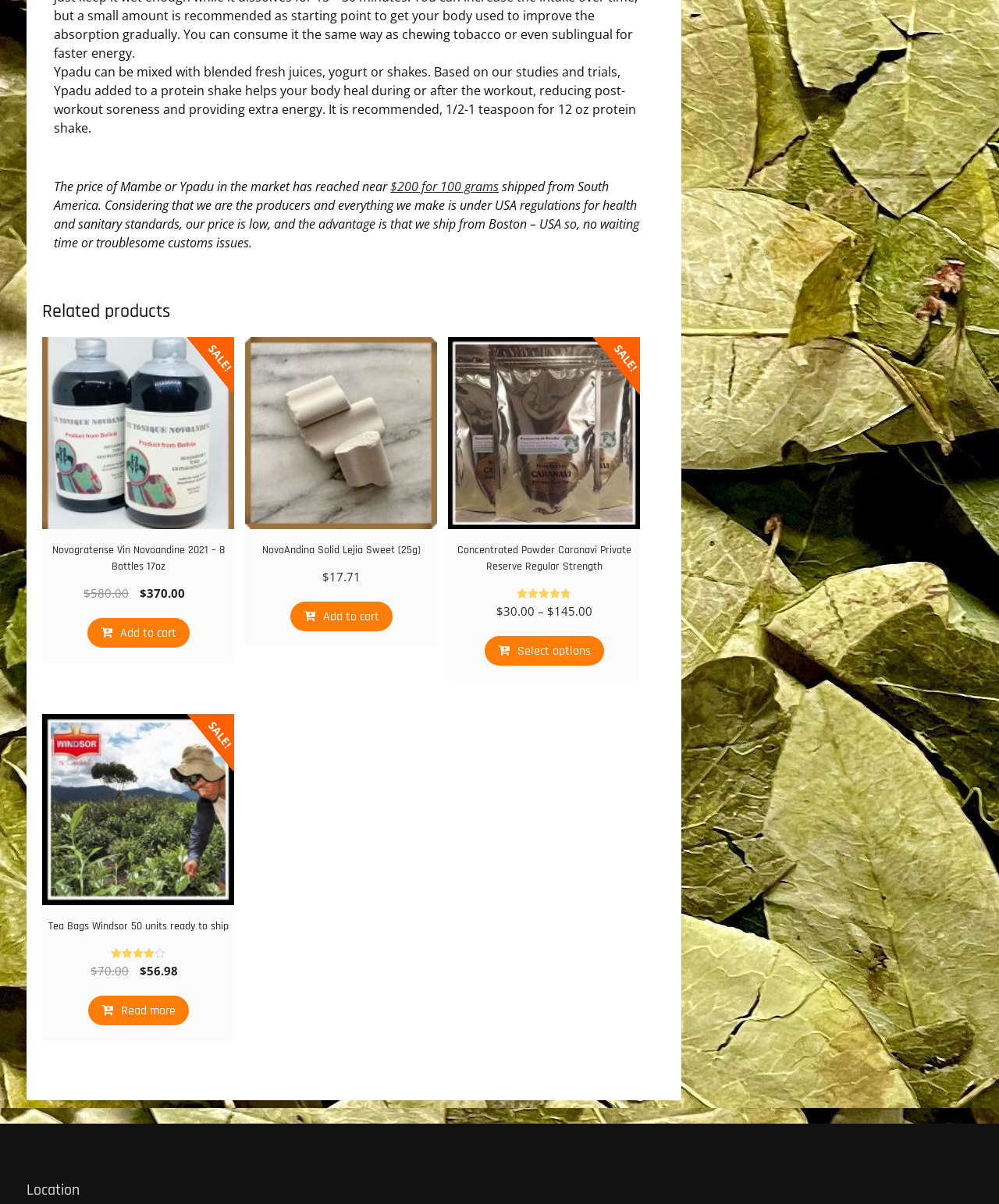Please identify the bounding box coordinates of the clickable area that will fulfill the following instruction: "Read more about Novogratense Vin Novoandine 2021 – 8 Bottles 17oz". The coordinates should be in the format of four float numbers between 0 and 1, i.e., [left, top, right, bottom].

[0.042, 0.28, 0.234, 0.5]